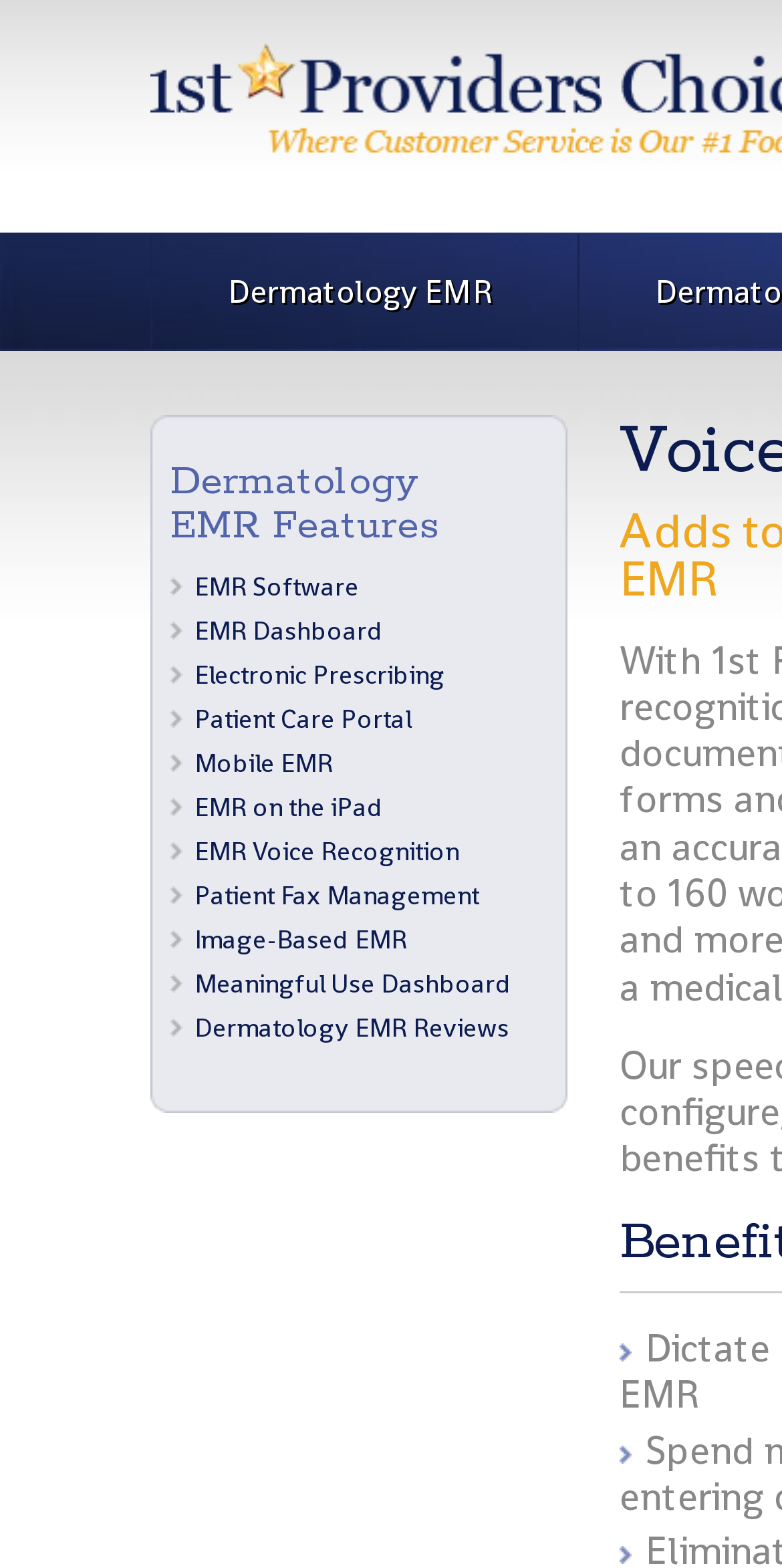Highlight the bounding box of the UI element that corresponds to this description: "EMR on the iPad".

[0.249, 0.504, 0.49, 0.526]